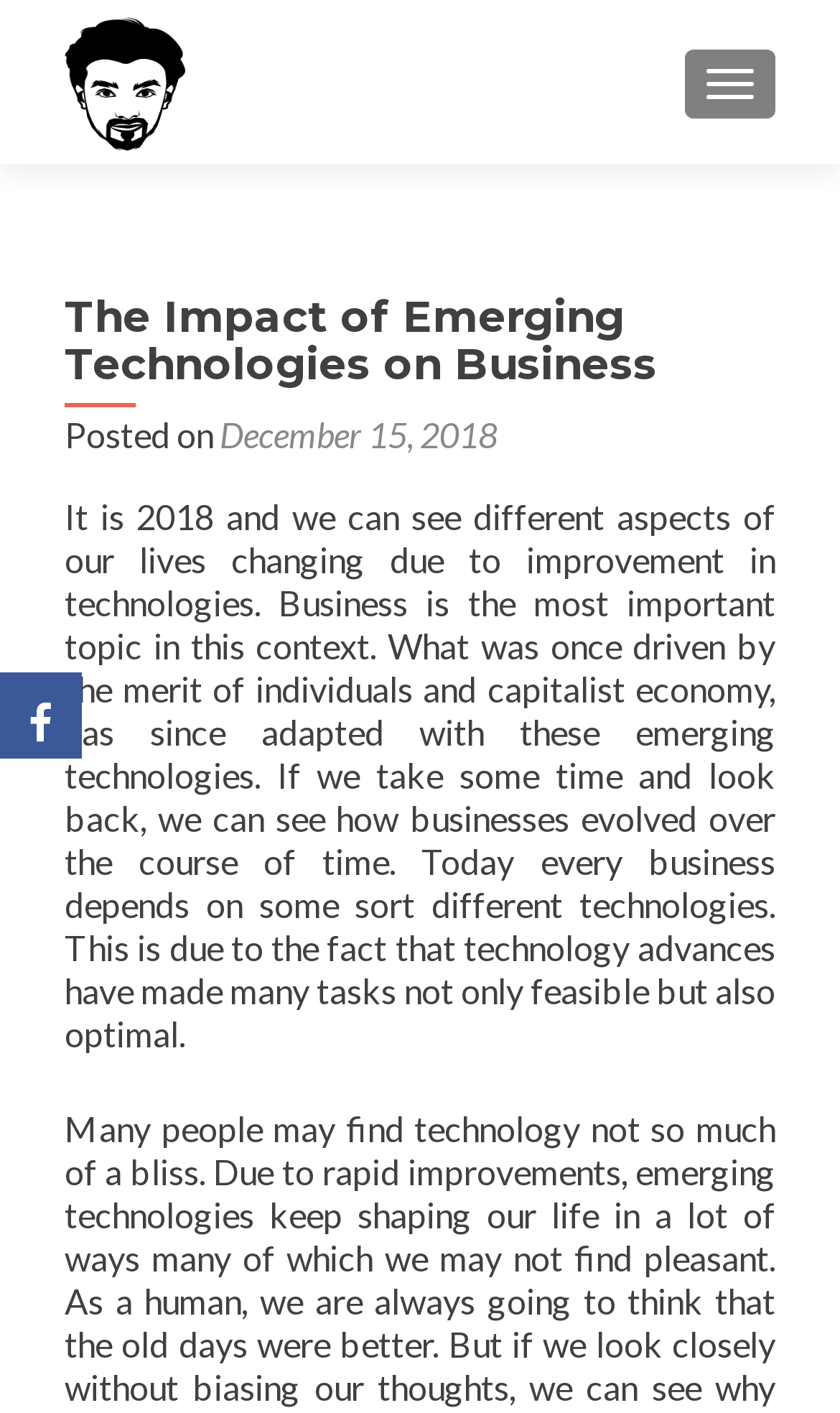Please provide a comprehensive response to the question below by analyzing the image: 
What is the tone of the article?

The tone of the article can be inferred by reading the content of the article, which provides information about how businesses have evolved over time due to emerging technologies. The language used is formal and objective, suggesting an informative tone.